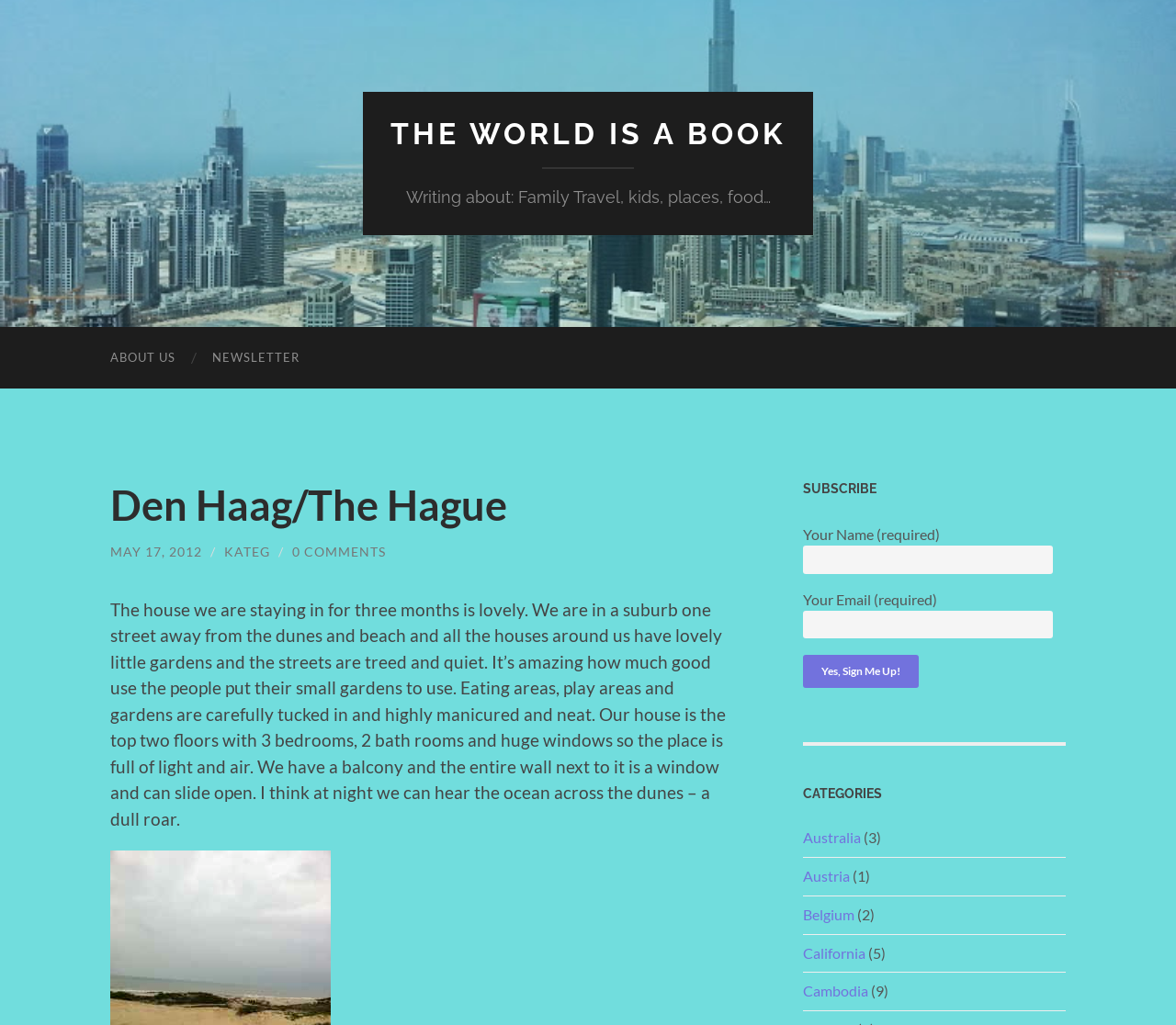Elaborate on the webpage's design and content in a detailed caption.

The webpage appears to be a personal blog or travel journal, with a focus on family travel and experiences. At the top of the page, there is a prominent link to "THE WORLD IS A BOOK" and a brief description of the blog's content, including family travel, kids, places, and food.

Below this, there are several links to other sections of the blog, including "ABOUT US" and "NEWSLETTER". The main content of the page is a blog post titled "Den Haag/The Hague", which describes the author's experience staying in a lovely house in a suburb near the beach. The post is accompanied by a date, "MAY 17, 2012", and categories, including "KATEG".

The blog post itself is a descriptive passage about the author's accommodations, including the house's features, such as three bedrooms, two bathrooms, and huge windows that let in plenty of light and air. The author also describes the neighborhood, noting that the houses have lovely little gardens and the streets are treed and quiet.

To the right of the blog post, there is a section dedicated to subscribing to the blog's newsletter. This section includes fields for entering one's name and email address, as well as a button to submit the information.

Below the blog post, there is a list of categories, including "Australia", "Austria", "Belgium", "California", and "Cambodia", each with a number in parentheses indicating the number of posts in that category.